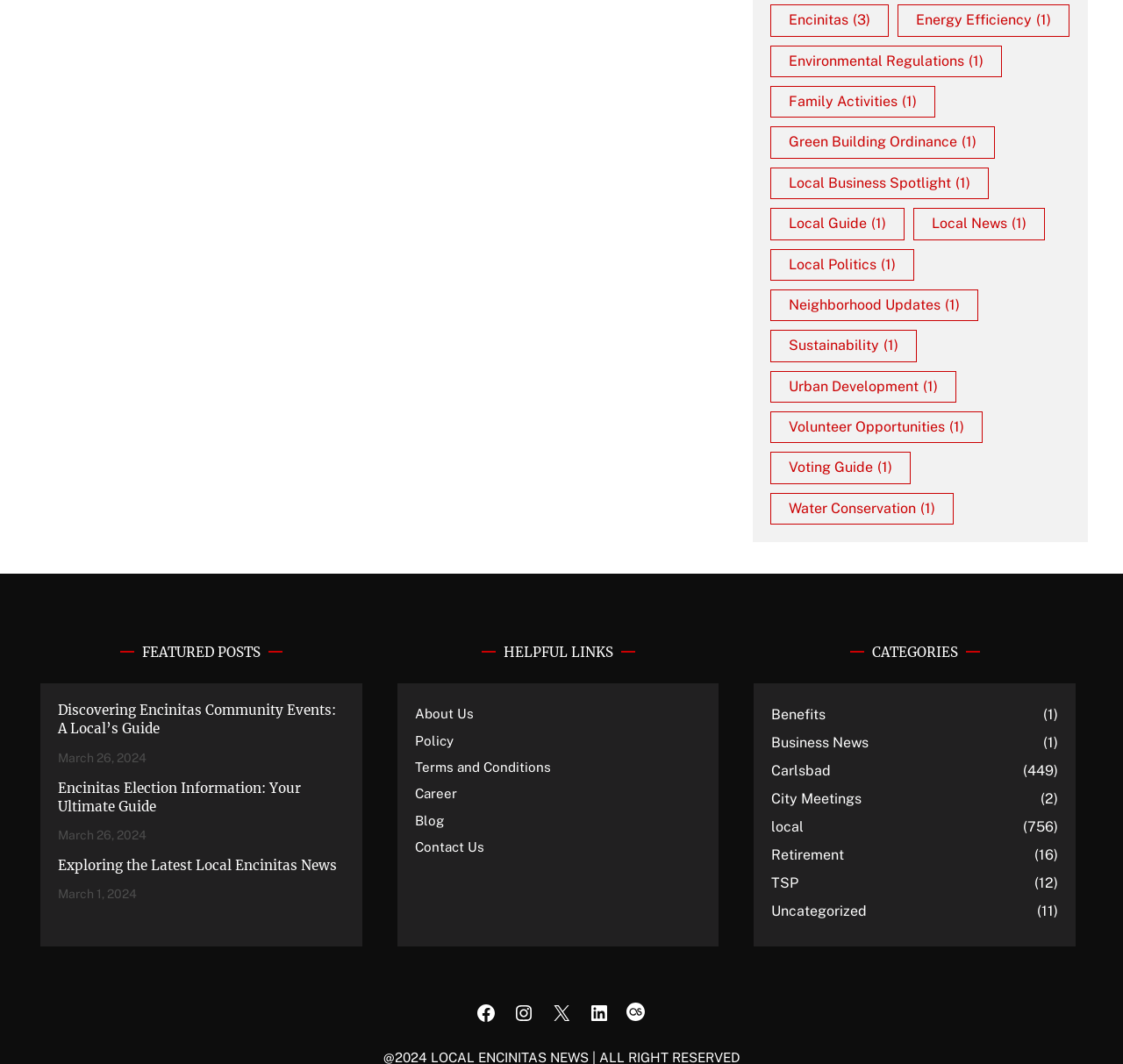Determine the bounding box coordinates of the clickable region to execute the instruction: "Explore 'Benefits'". The coordinates should be four float numbers between 0 and 1, denoted as [left, top, right, bottom].

[0.687, 0.659, 0.735, 0.685]